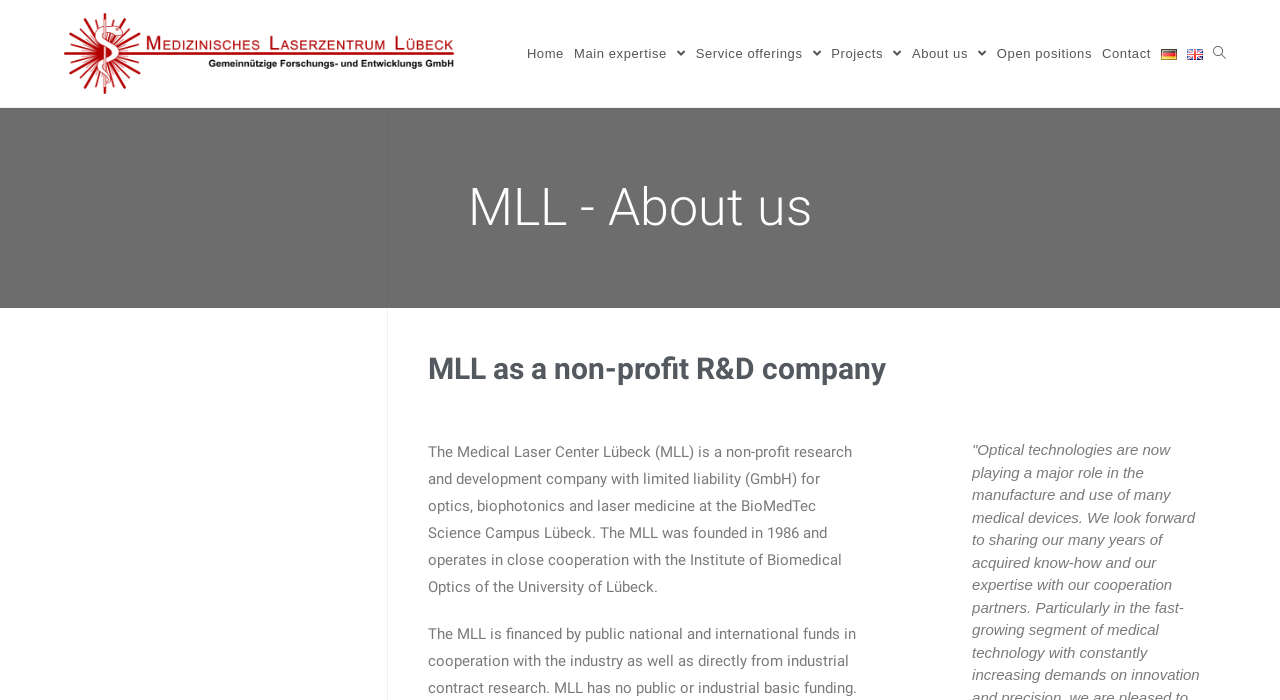Find the UI element described as: "alt="Medizinisches Laserzentrum Lübeck GmbH"" and predict its bounding box coordinates. Ensure the coordinates are four float numbers between 0 and 1, [left, top, right, bottom].

[0.05, 0.063, 0.355, 0.086]